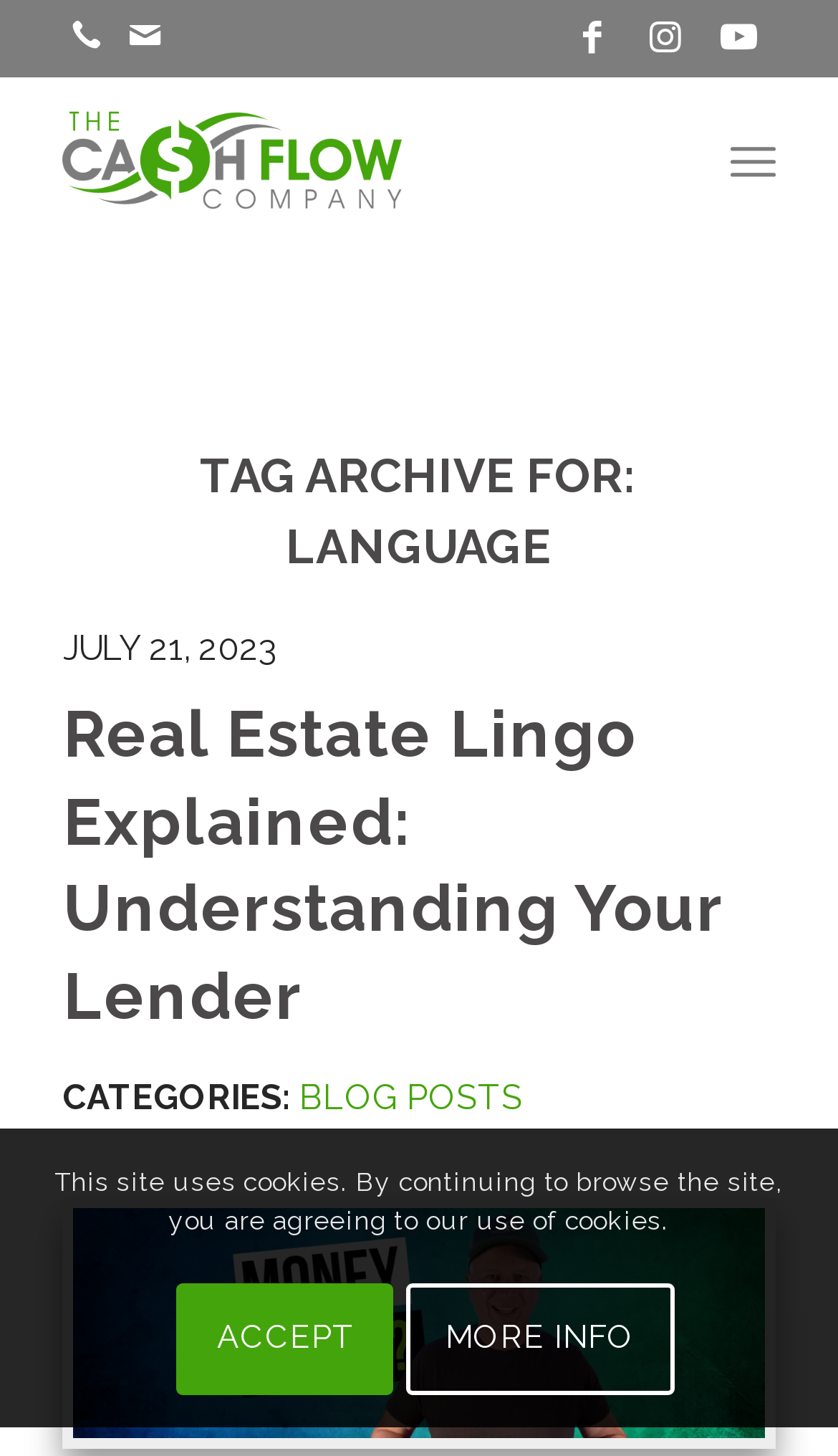Identify the bounding box of the UI element that matches this description: "Facebook".

[0.669, 0.003, 0.746, 0.049]